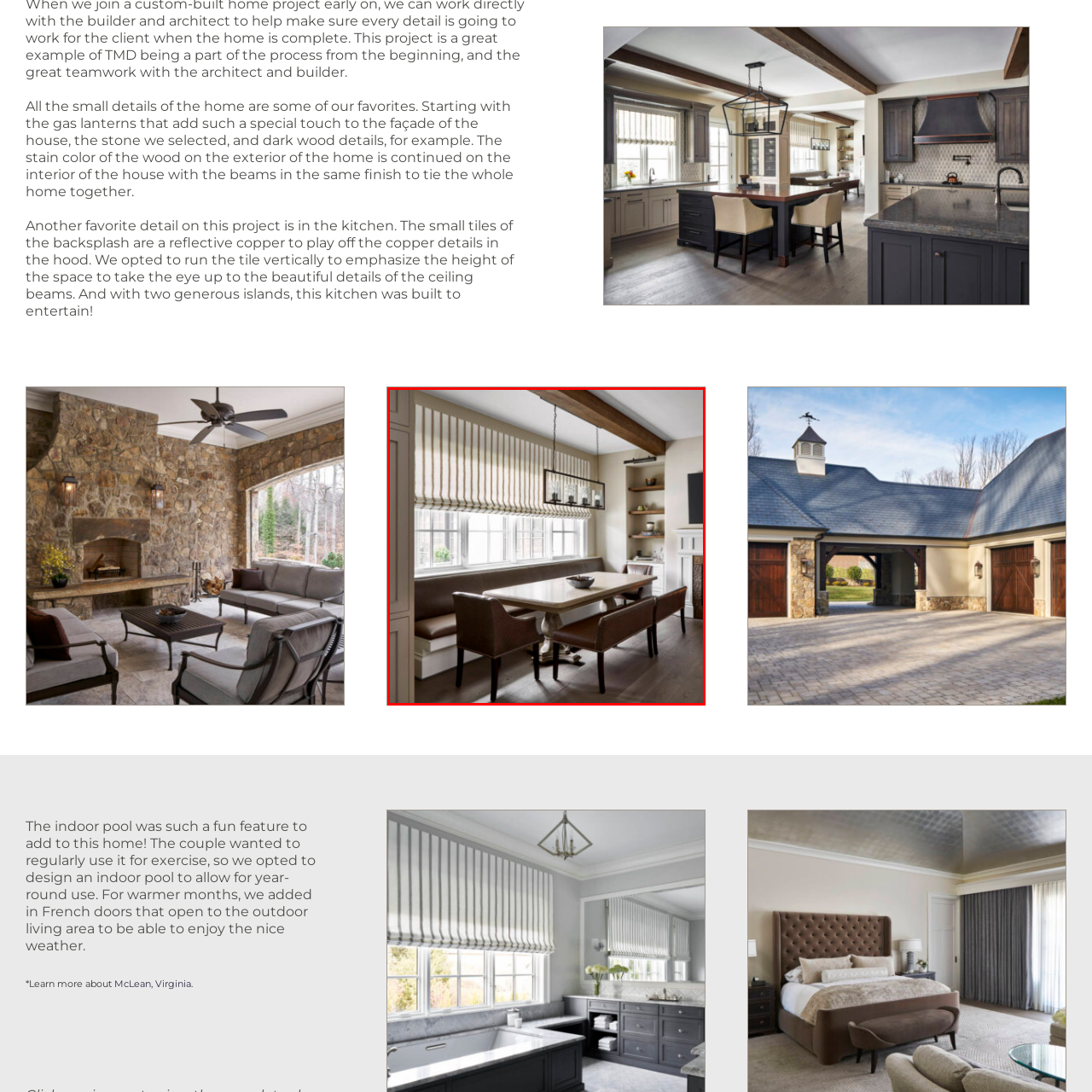Generate an elaborate caption for the image highlighted within the red boundary.

This image captures a beautifully designed dining space that exudes sophistication and comfort. A stylish rectangular table sits at the center, accompanied by elegant upholstered chairs that invite relaxation and conversation. The dining area is bathed in natural light, thanks to expansive windows adorned with chic, striped roman shades that add a touch of texture and warmth to the ambiance.

Above the table hangs a modern chandelier, featuring a minimalist design with multiple candle-like fixtures, enhancing the overall aesthetic of the room. To the side, wooden shelves display carefully curated decor items, seamlessly integrating functionality with style. A dark wood beam runs across the ceiling, tying the elements of the room together harmoniously.

This space not only serves as a dining area but also embodies the heart of the home where family and friends can gather. The thoughtful design choices, such as the combination of materials and colors, reflect a commitment to quality and aesthetics, creating an inviting atmosphere that feels both contemporary and timeless.